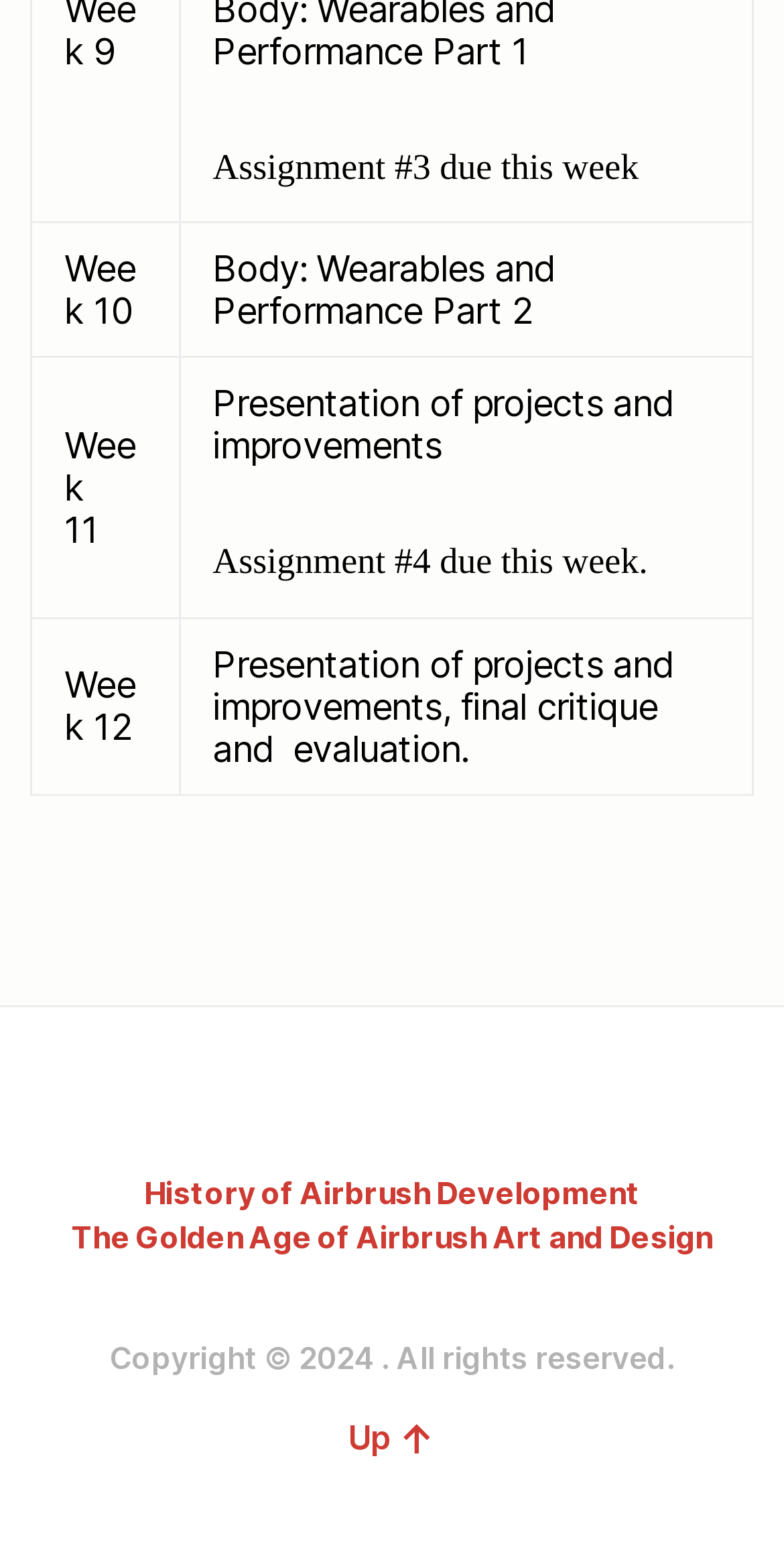How many links are in the footer?
Look at the image and answer the question using a single word or phrase.

3